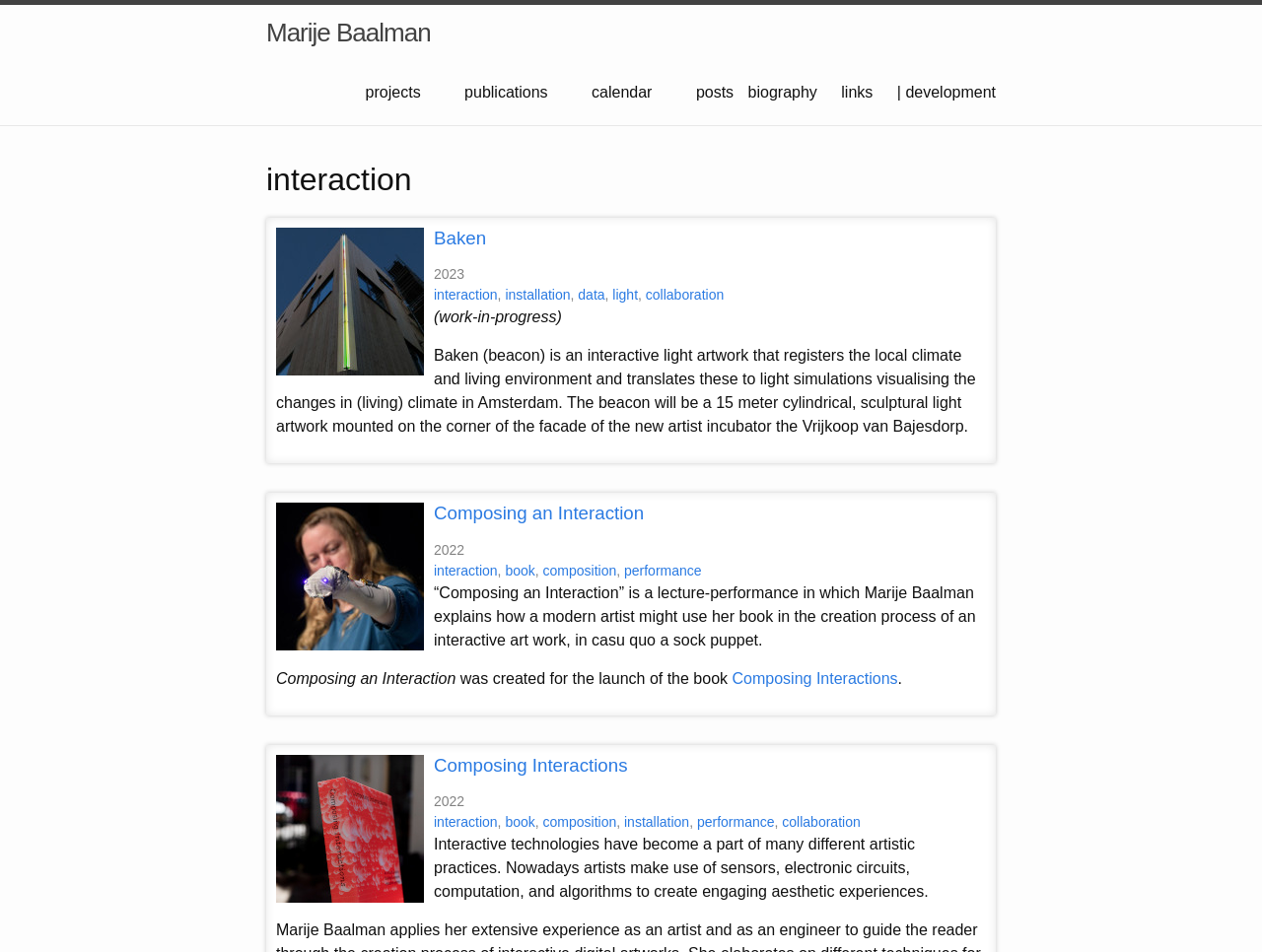Locate the bounding box coordinates of the element to click to perform the following action: 'view the project Baken'. The coordinates should be given as four float values between 0 and 1, in the form of [left, top, right, bottom].

[0.219, 0.239, 0.344, 0.394]